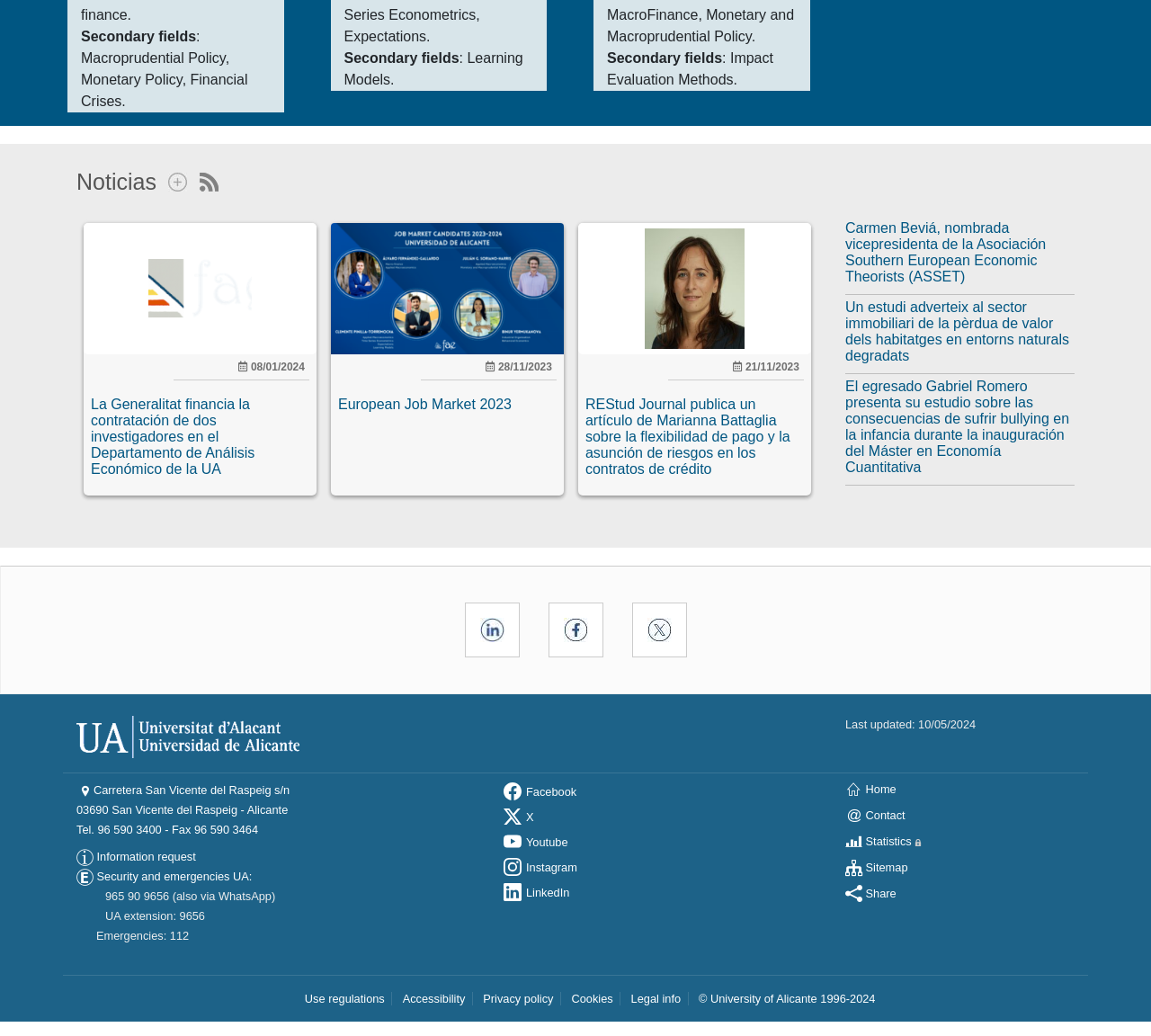What is the last updated date of the webpage?
Please respond to the question with a detailed and well-explained answer.

I looked at the last updated date of the webpage, which is displayed at the bottom of the page. The last updated date is '10/05/2024'.